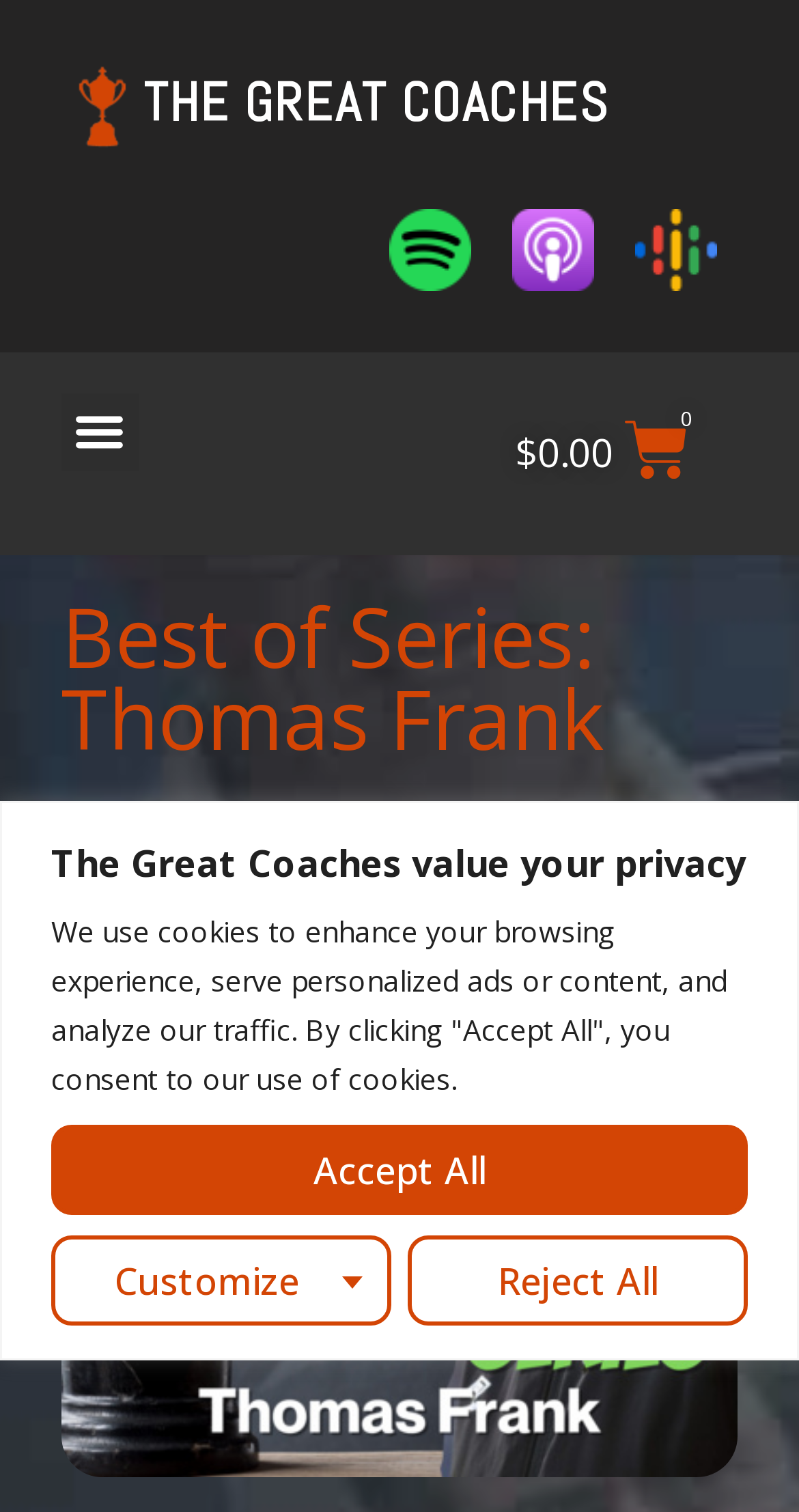Specify the bounding box coordinates for the region that must be clicked to perform the given instruction: "go to the Spotify page".

[0.487, 0.138, 0.59, 0.192]